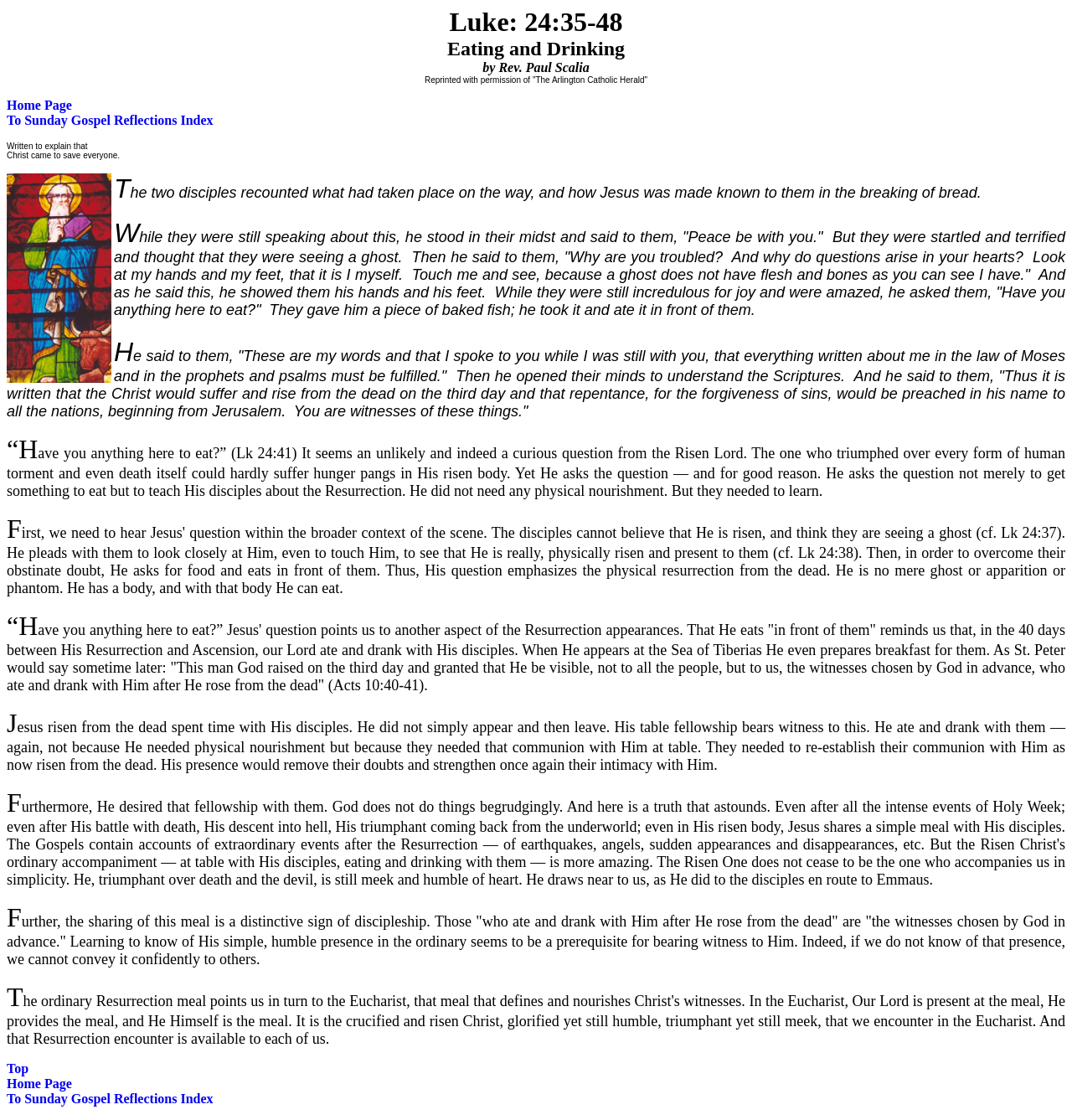Provide the bounding box coordinates of the UI element this sentence describes: "To Sunday Gospel Reflections Index".

[0.006, 0.101, 0.199, 0.114]